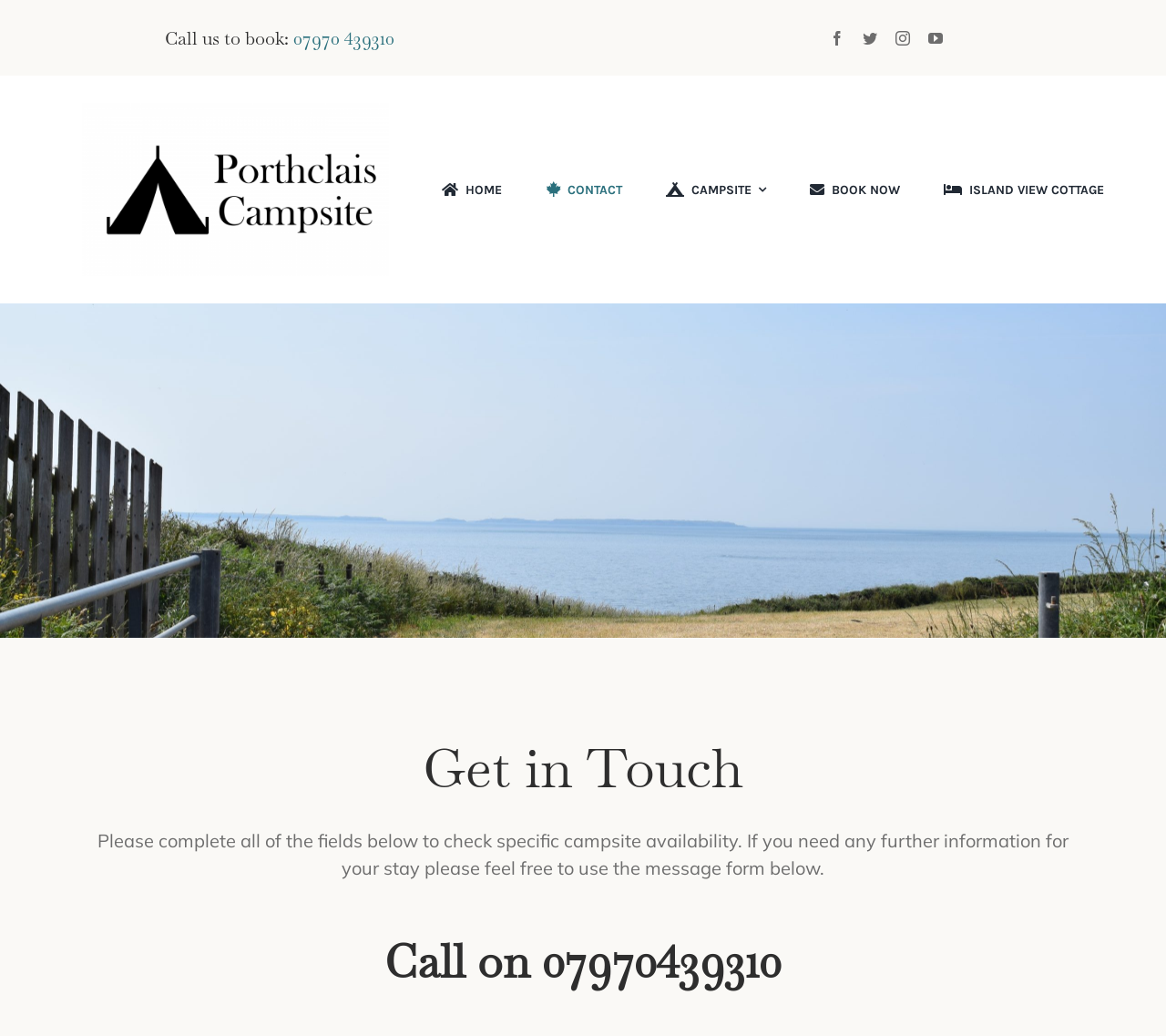What is the phone number to call for campsite availability?
Please provide a single word or phrase as the answer based on the screenshot.

07970 439310